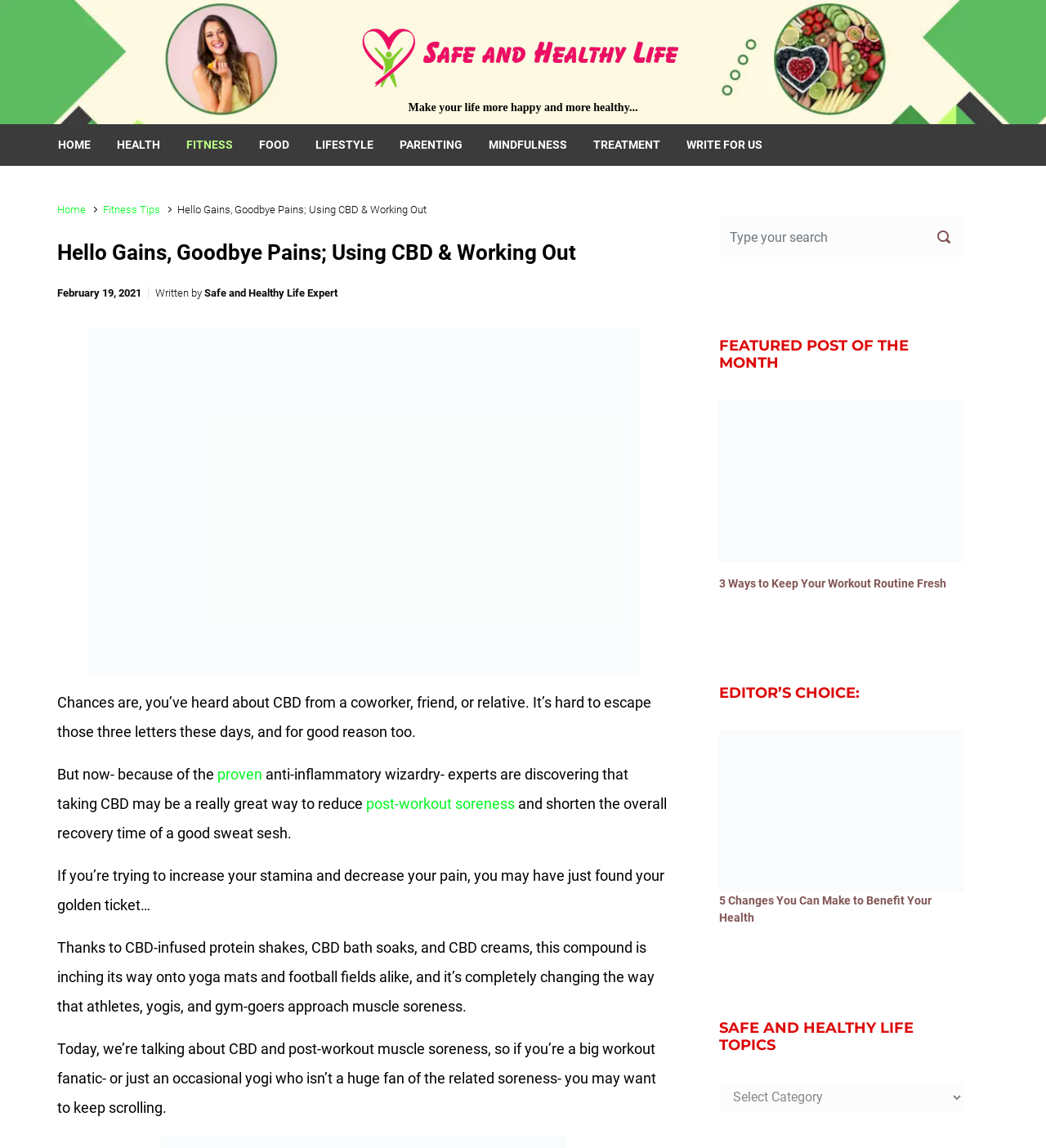Please provide a comprehensive answer to the question based on the screenshot: What is the category of the article?

I found the category of the article by looking at the breadcrumb navigation, which shows that the article is categorized under 'Fitness Tips'.